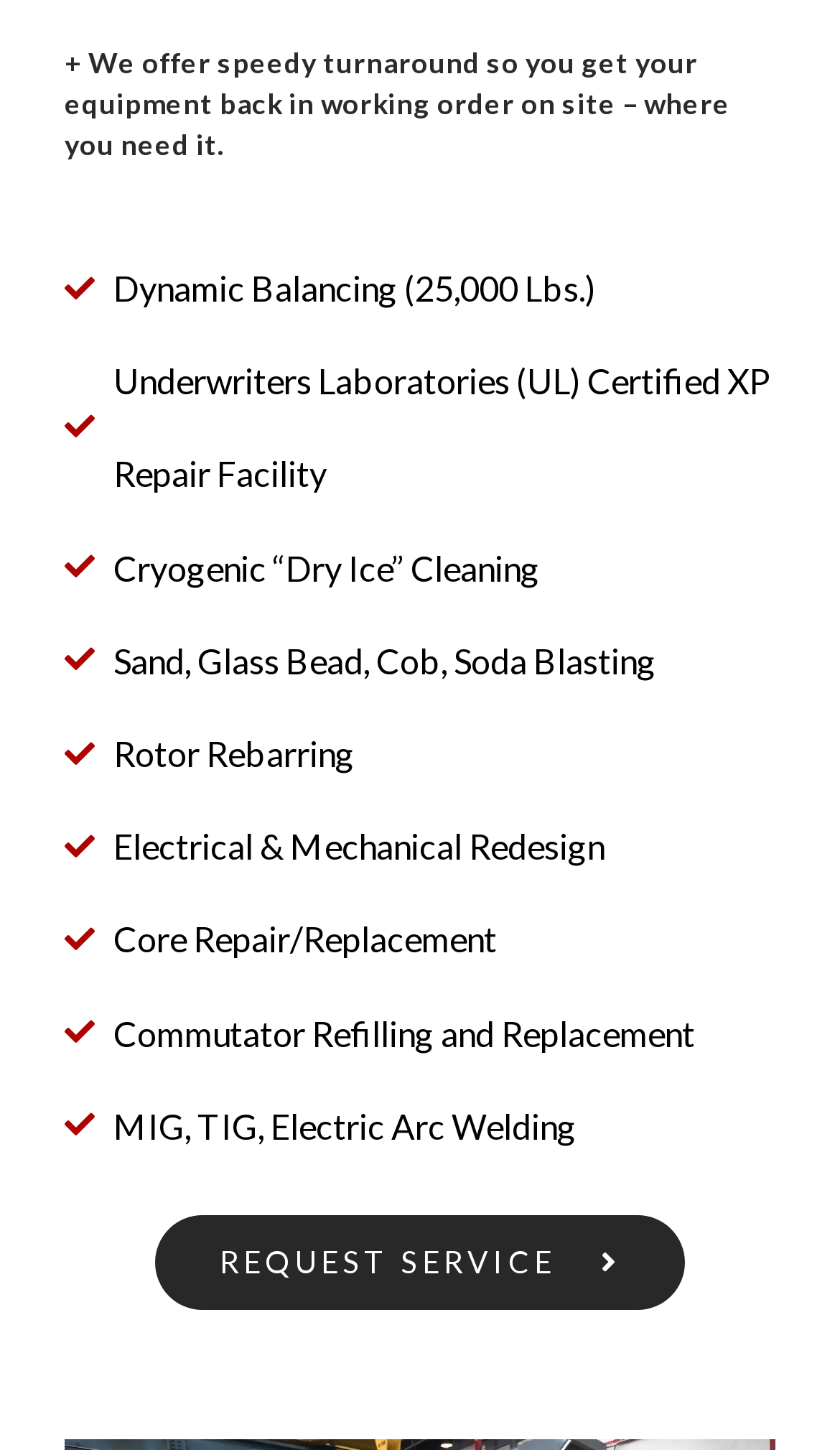Given the element description Other Temples in Pandharpur, predict the bounding box coordinates for the UI element in the webpage screenshot. The format should be (top-left x, top-left y, bottom-right x, bottom-right y), and the values should be between 0 and 1.

None